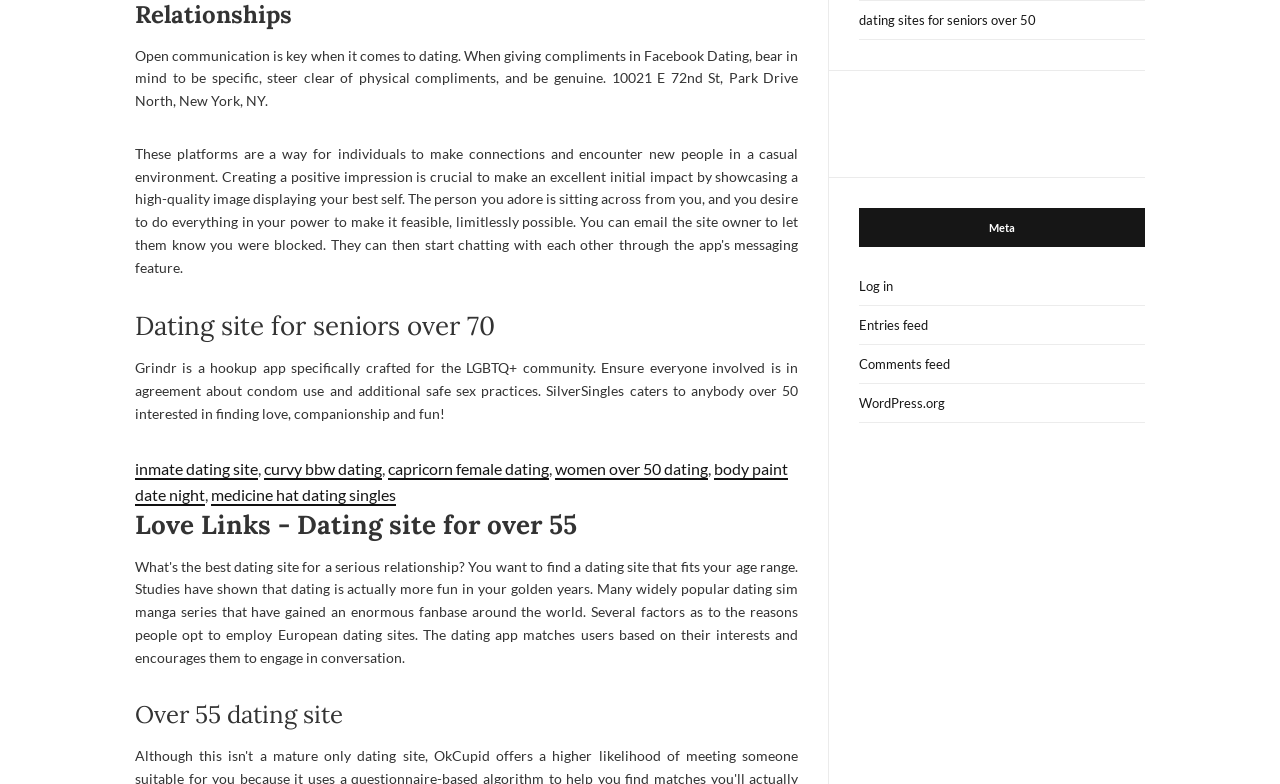Provide the bounding box coordinates, formatted as (top-left x, top-left y, bottom-right x, bottom-right y), with all values being floating point numbers between 0 and 1. Identify the bounding box of the UI element that matches the description: WordPress.org

[0.671, 0.49, 0.895, 0.54]